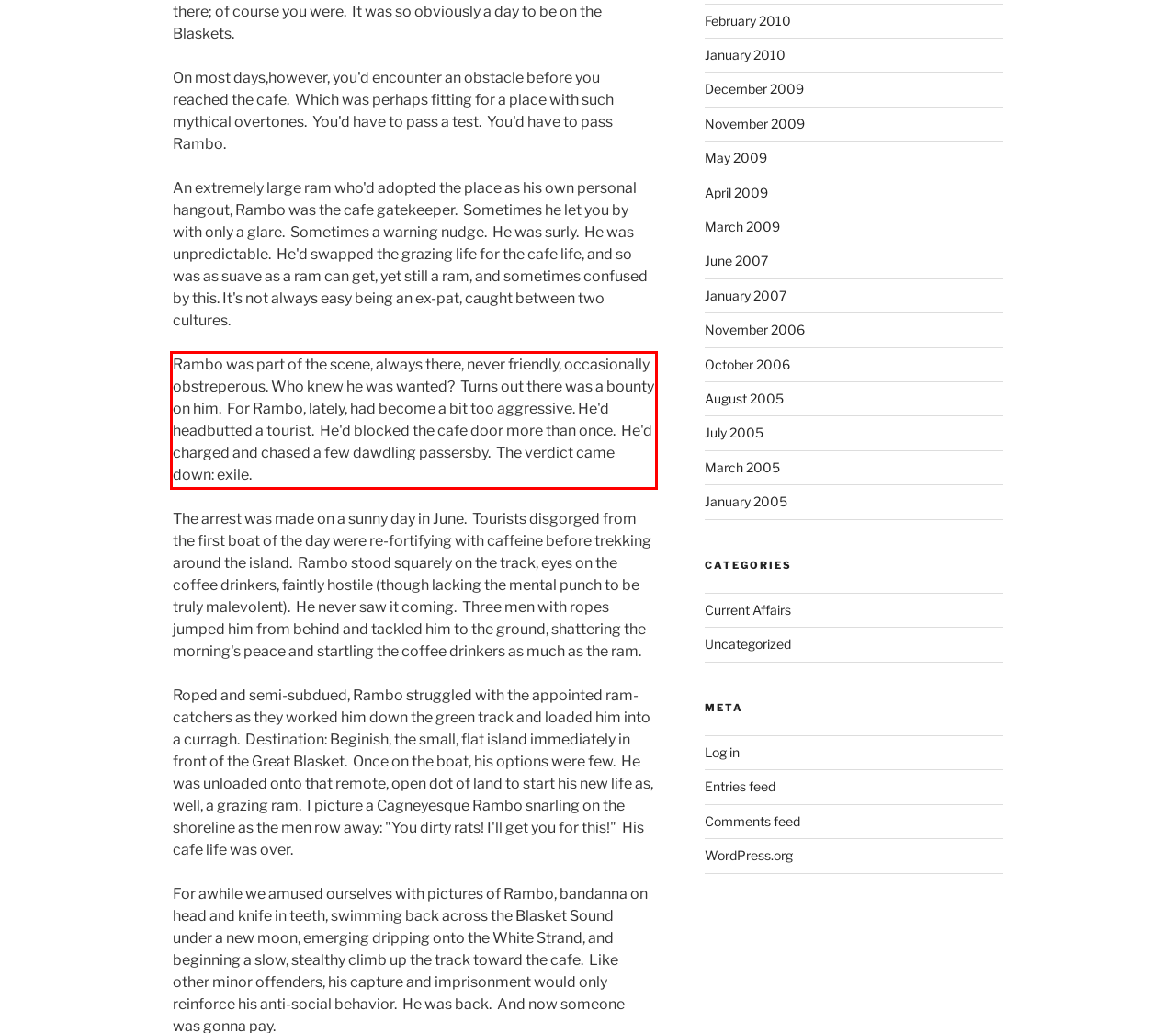Given a webpage screenshot with a red bounding box, perform OCR to read and deliver the text enclosed by the red bounding box.

Rambo was part of the scene, always there, never friendly, occasionally obstreperous. Who knew he was wanted? Turns out there was a bounty on him. For Rambo, lately, had become a bit too aggressive. He'd headbutted a tourist. He'd blocked the cafe door more than once. He'd charged and chased a few dawdling passersby. The verdict came down: exile.